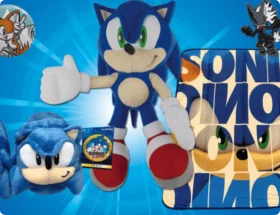Offer an in-depth description of the image shown.

The image features a vibrant display of Sonic the Hedgehog merchandise, including a prominent plush figure of Sonic himself, who is depicted in his classic blue color with a cheerful expression and giving a thumbs-up. Flanking him on the left is a smaller plush version of Sonic, showcasing his adorable design. Behind these plush toys is a colorful backdrop that features bold, stylized letters spelling "SONIC," enhancing the energetic feel of the composition. Elements from the Sonic universe, such as familiar characters and graphics, are subtly incorporated into the design, appealing to fans of the franchise. This playful arrangement captures the spirit of Sonic the Hedgehog and highlights the charm of the collectibles associated with this iconic video game character.